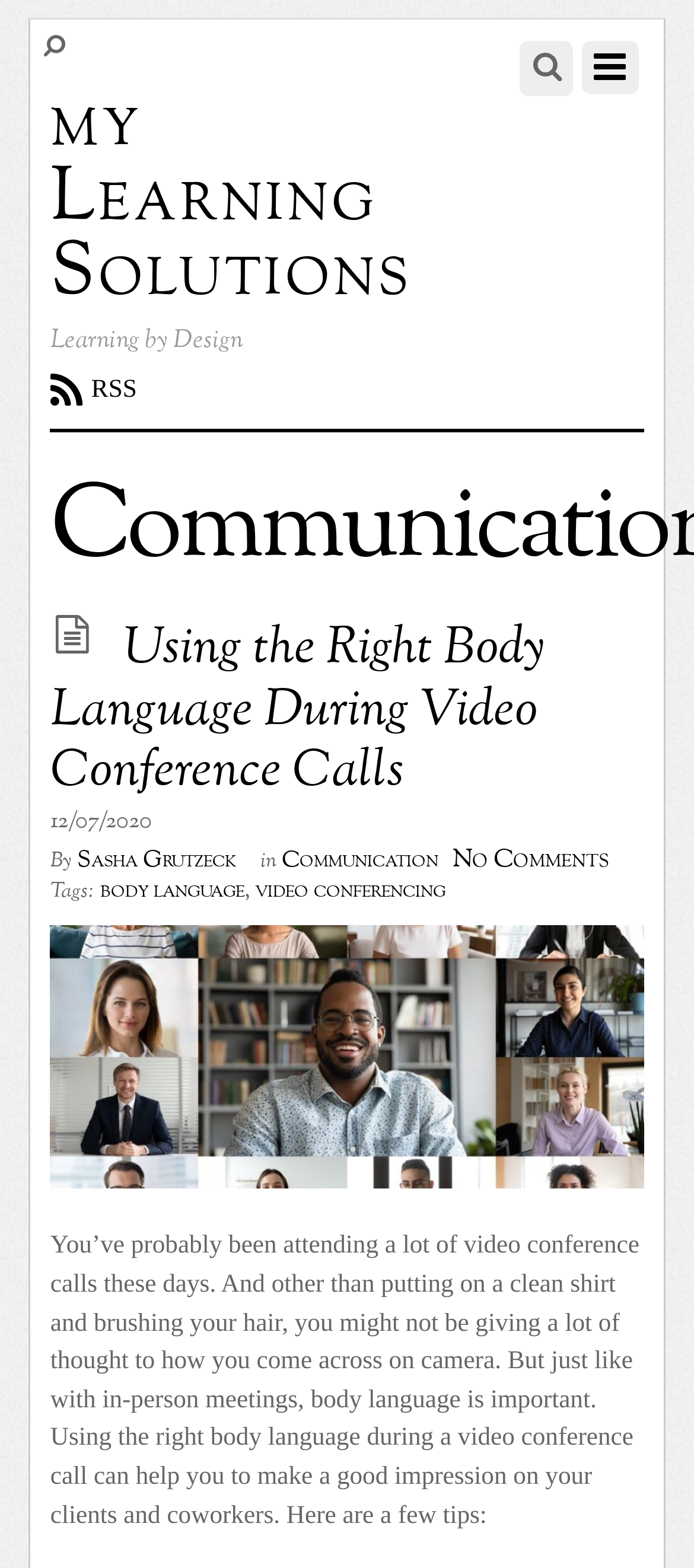Using the elements shown in the image, answer the question comprehensively: What is the date of the current article?

The date of the current article can be found in the section where it says '12/07/2020' in a static text format, which is next to the time element.